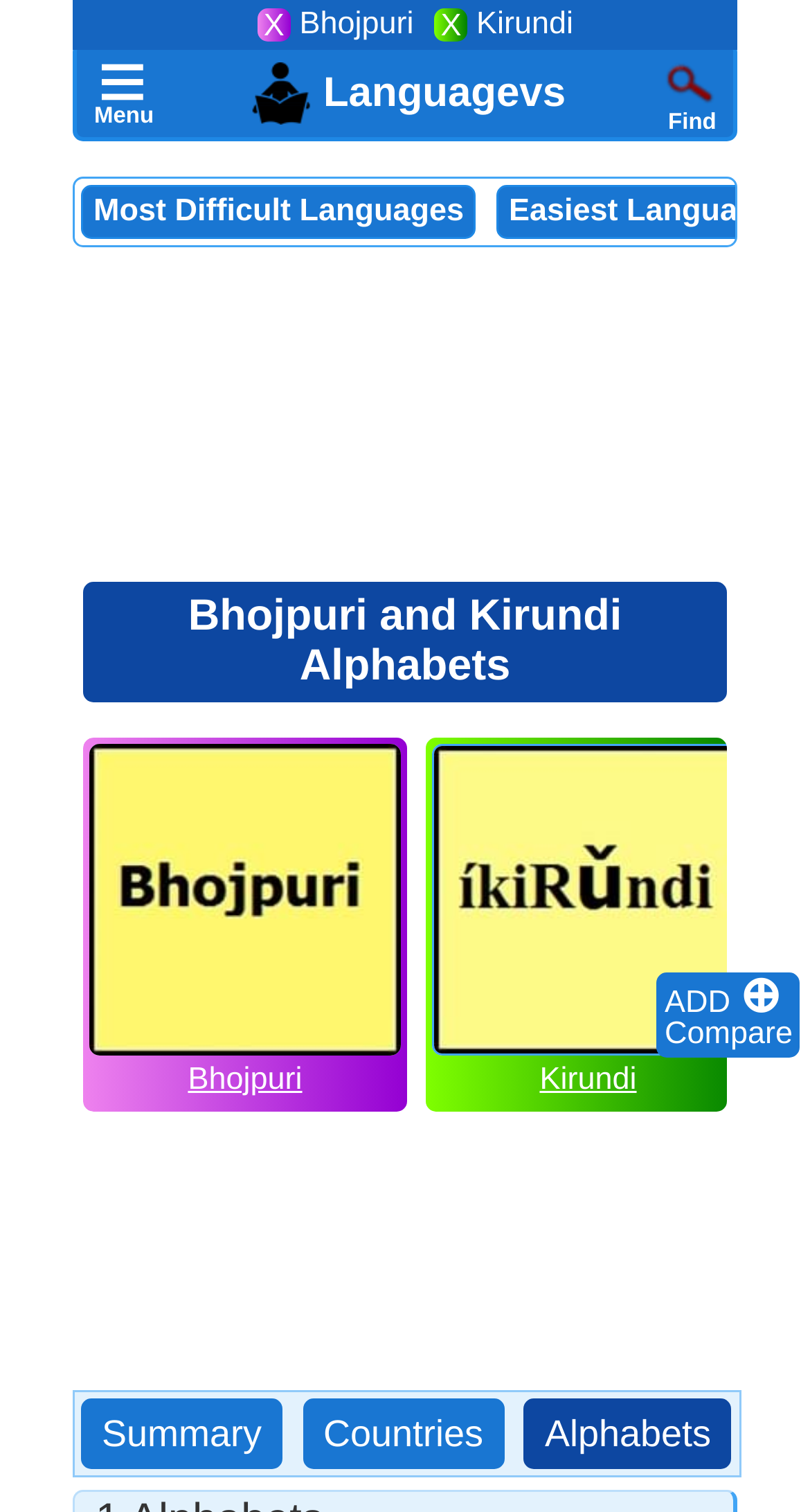What is the purpose of the 'ADD' button?
Please use the image to provide an in-depth answer to the question.

The 'ADD' button is located next to the 'Compare' text, suggesting that it is used to add languages to compare. This is further supported by the presence of the 'Compare Languages' link and image.